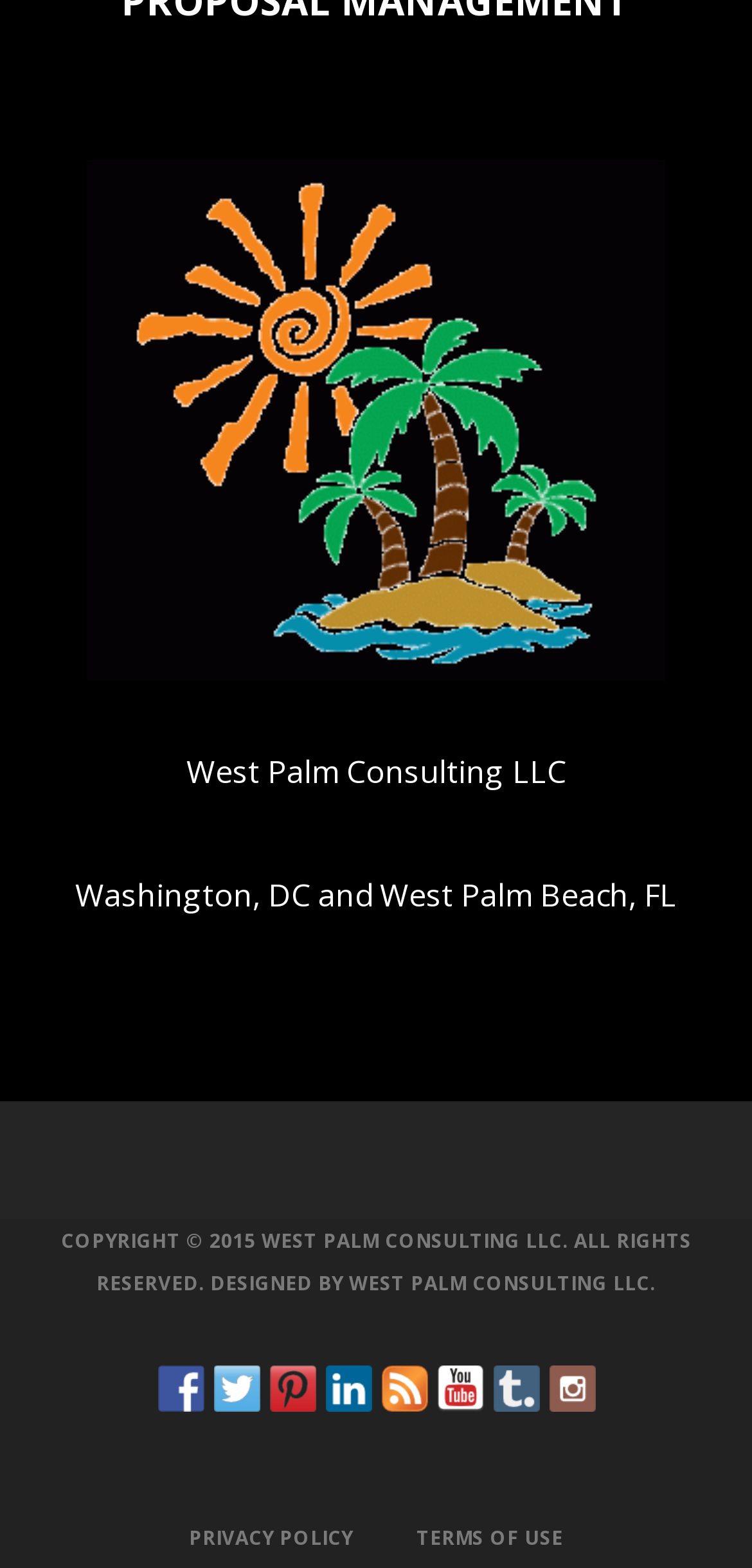Predict the bounding box for the UI component with the following description: "alt="cropped-WPCLLC-Name-Transparent-488X440.png"".

[0.115, 0.254, 0.885, 0.277]